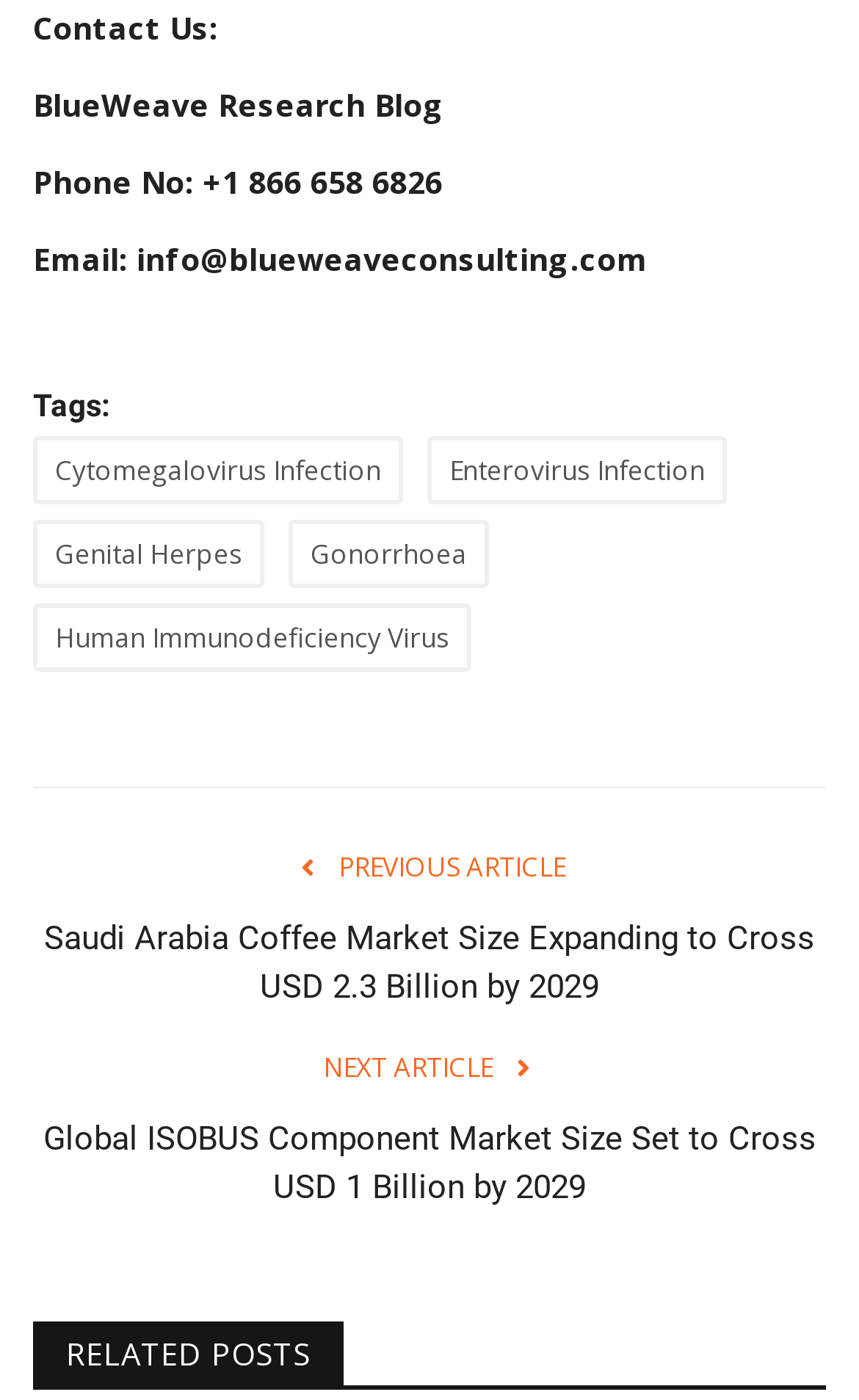Please indicate the bounding box coordinates of the element's region to be clicked to achieve the instruction: "Read the article about Cytomegalovirus Infection". Provide the coordinates as four float numbers between 0 and 1, i.e., [left, top, right, bottom].

[0.038, 0.311, 0.469, 0.36]